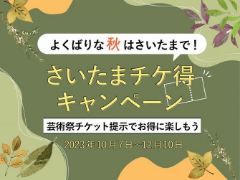Generate a descriptive account of all visible items and actions in the image.

The image showcases a vibrant promotional banner for the "Saitama Chiketoku Campaign," highlighting the seasonal benefits available during the autumn in Saitama. The text reads, "Enjoy a pleasant autumn in Saitama! Saitama Chiketoku Campaign," accompanied by a decorative background filled with autumn leaves and a playful color palette. This campaign runs from October 7 to December 10, 2023, encouraging visitors to enjoy discounts and offers related to the art festival tickets. The design is engaging and visually appealing, aimed at attracting both locals and tourists to participate in the seasonal festivities.